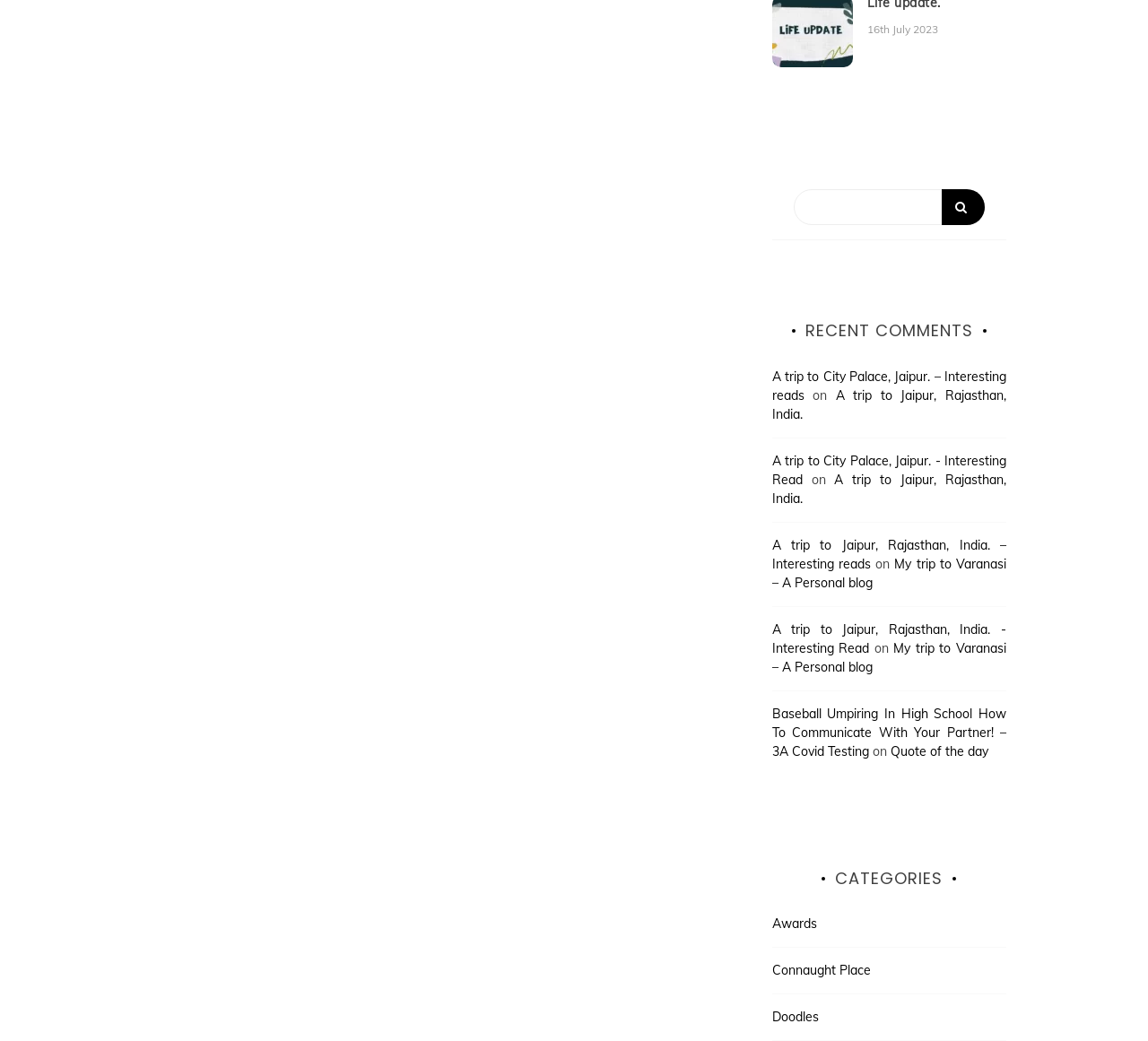Answer the question in one word or a short phrase:
How many categories are listed?

24